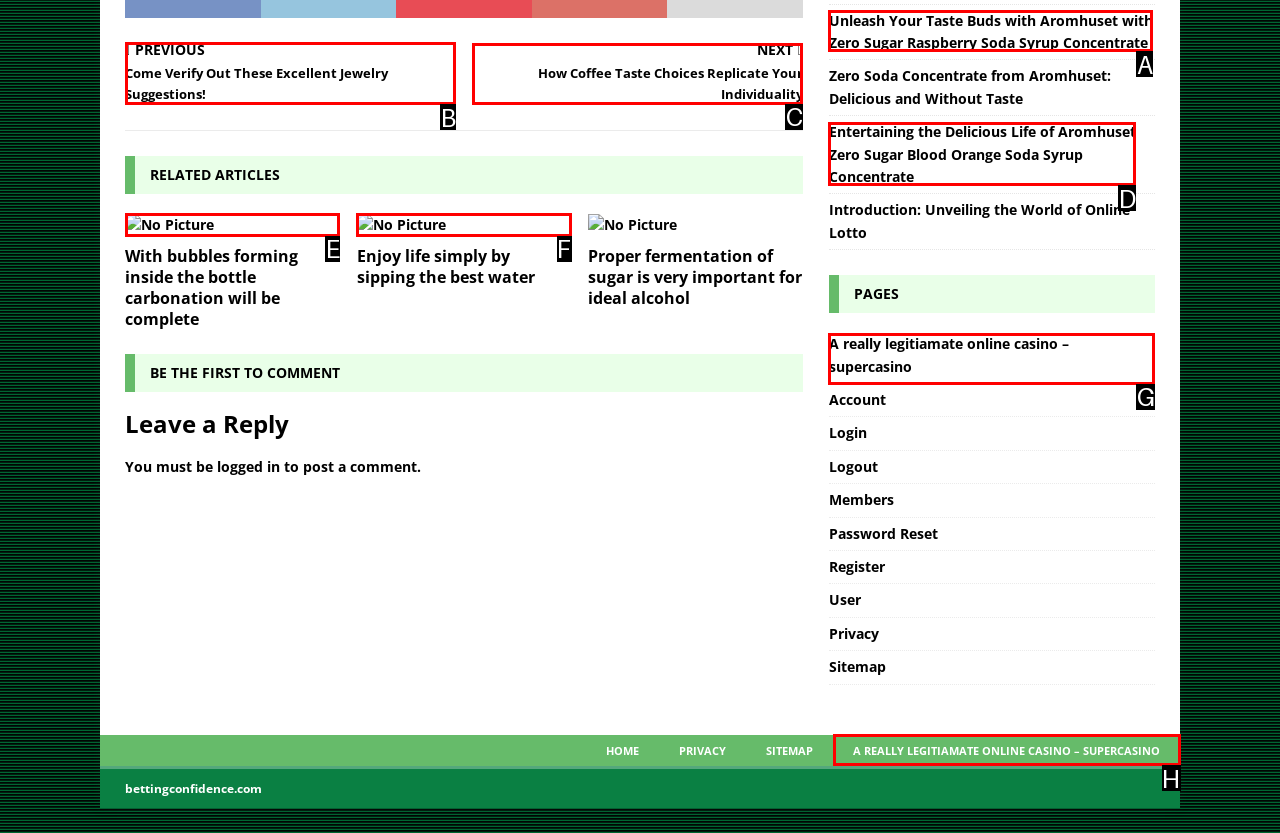Which UI element should be clicked to perform the following task: Click on the 'NEXT' button? Answer with the corresponding letter from the choices.

C